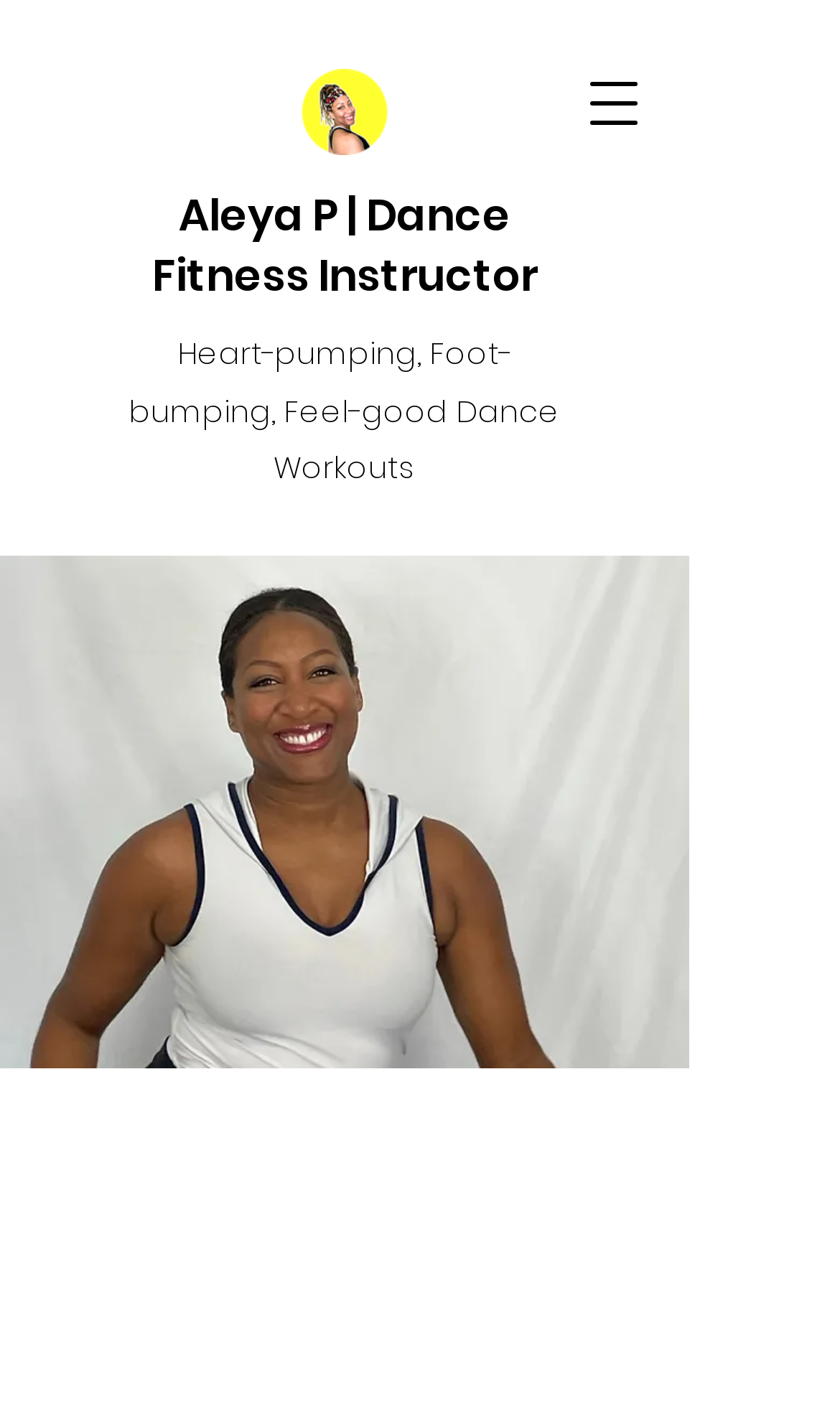Can you give a detailed response to the following question using the information from the image? What is the topic of the webpage section below the image?

The heading element 'Classes' is located below the image 'IMG_8325_edited.jpg', indicating that the section below the image is related to classes offered by the instructor.